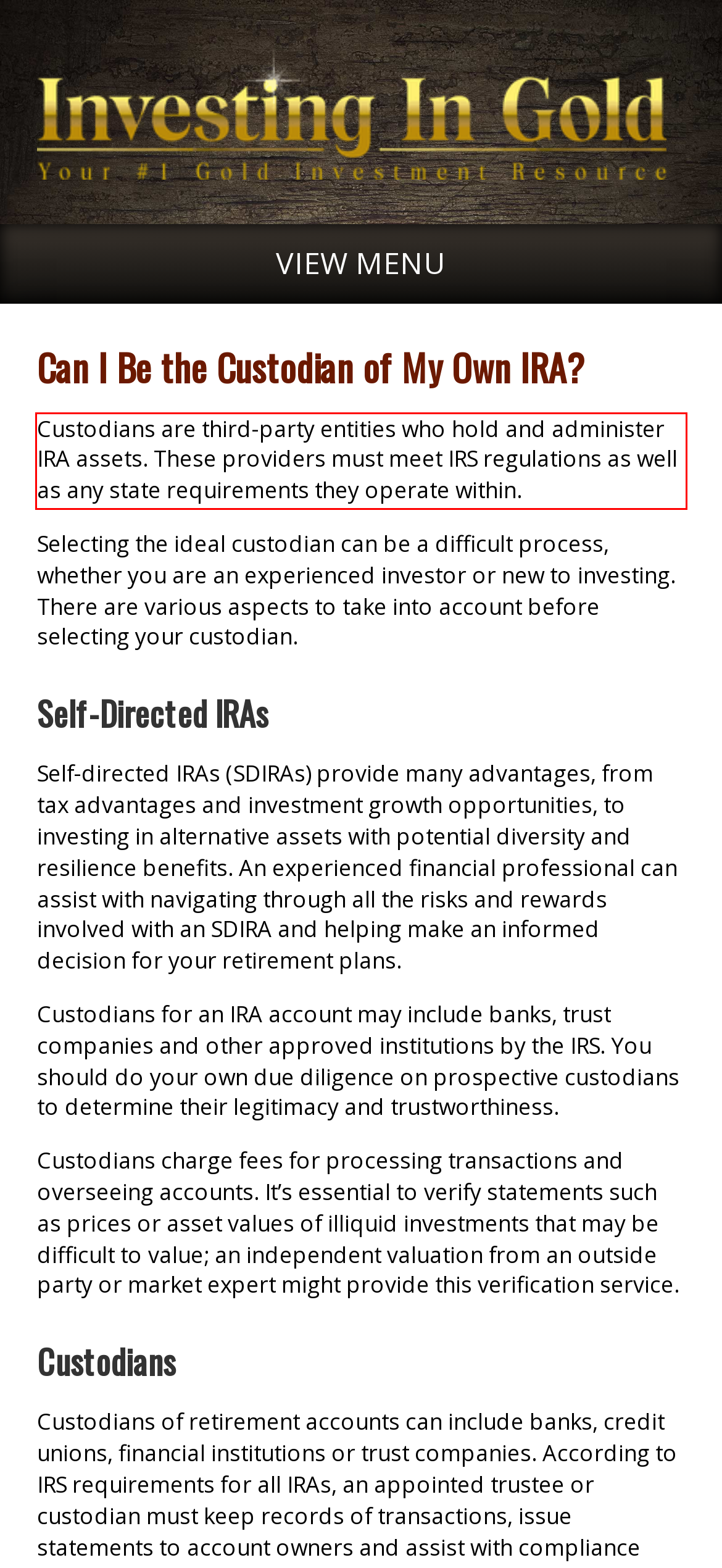Using OCR, extract the text content found within the red bounding box in the given webpage screenshot.

Custodians are third-party entities who hold and administer IRA assets. These providers must meet IRS regulations as well as any state requirements they operate within.